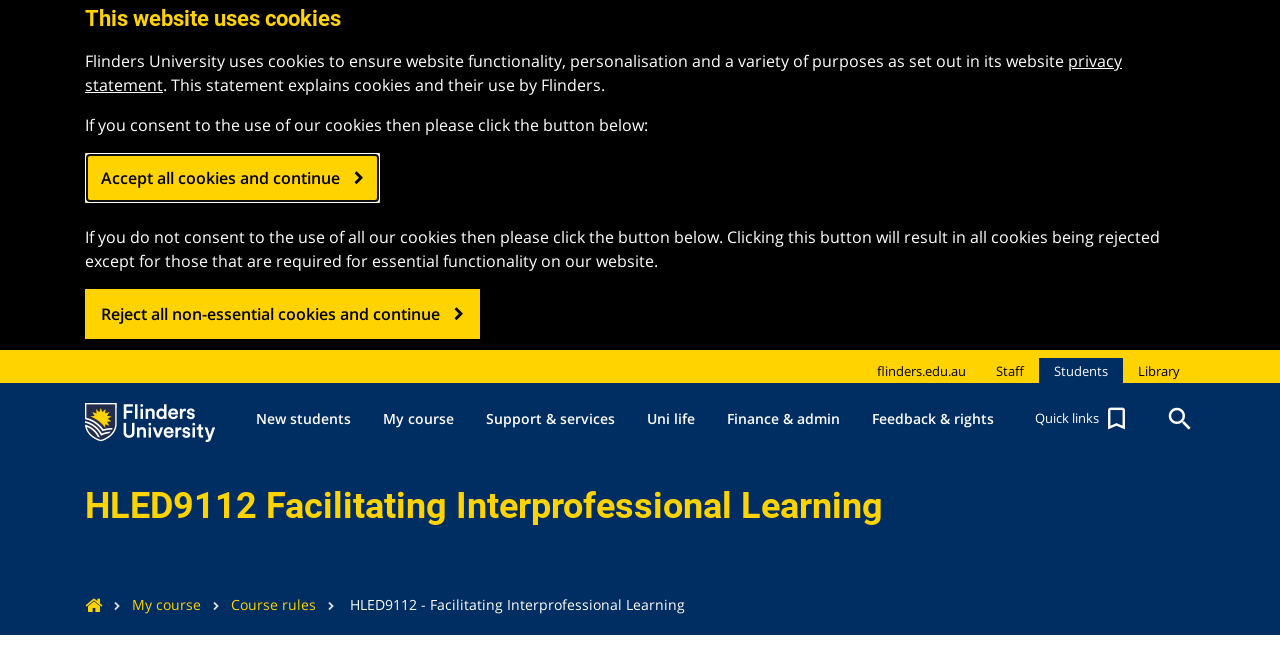Observe the image and answer the following question in detail: How many buttons are there in the menu?

I counted the number of buttons with the 'hasPopup: menu' property, which are 'New students', 'My course', 'Support & services', 'Uni life', 'Finance & admin', and 'Feedback & rights'. There are 6 buttons in total.